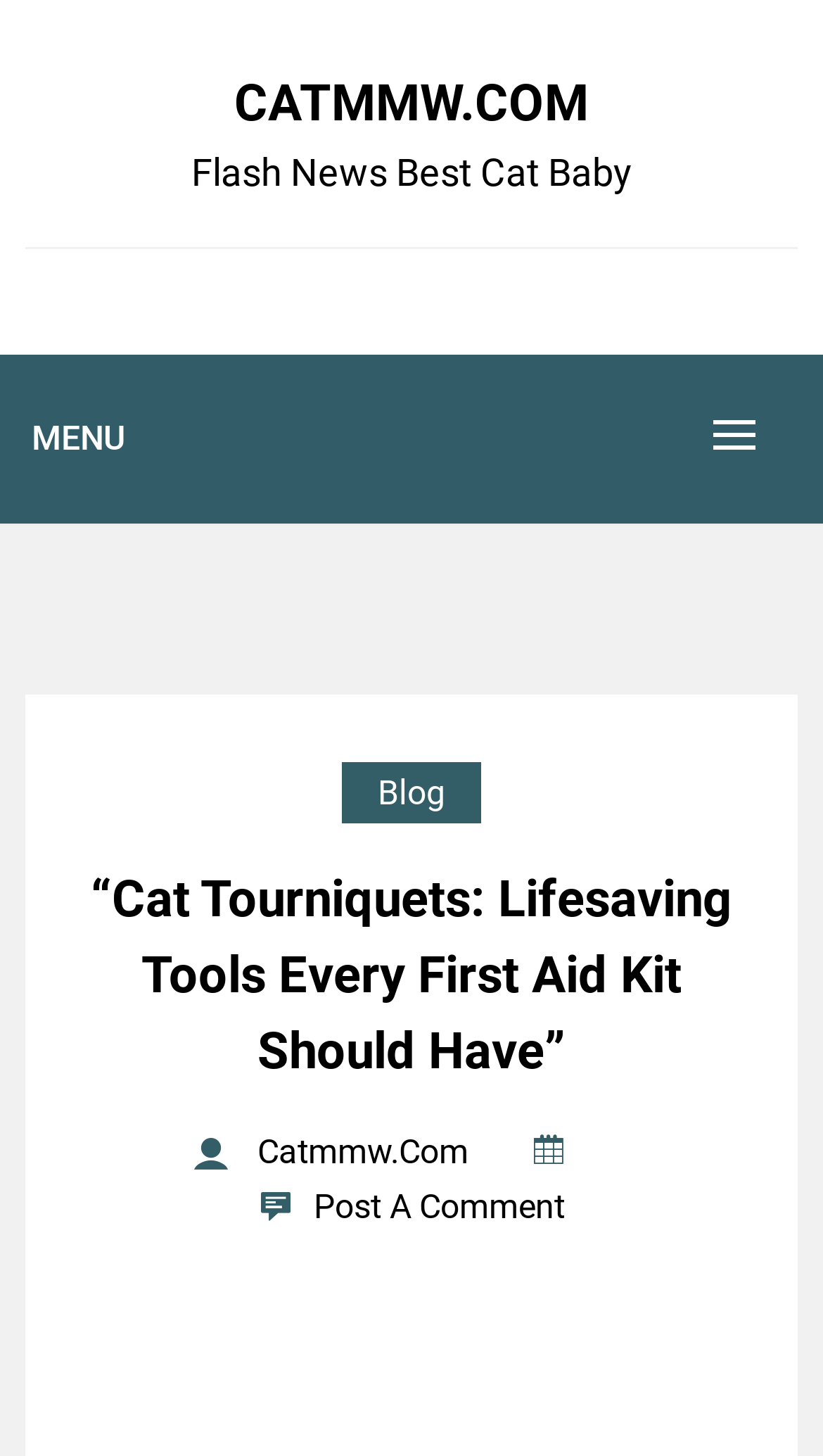Answer the question below with a single word or a brief phrase: 
What is the flash news about?

Cat Baby